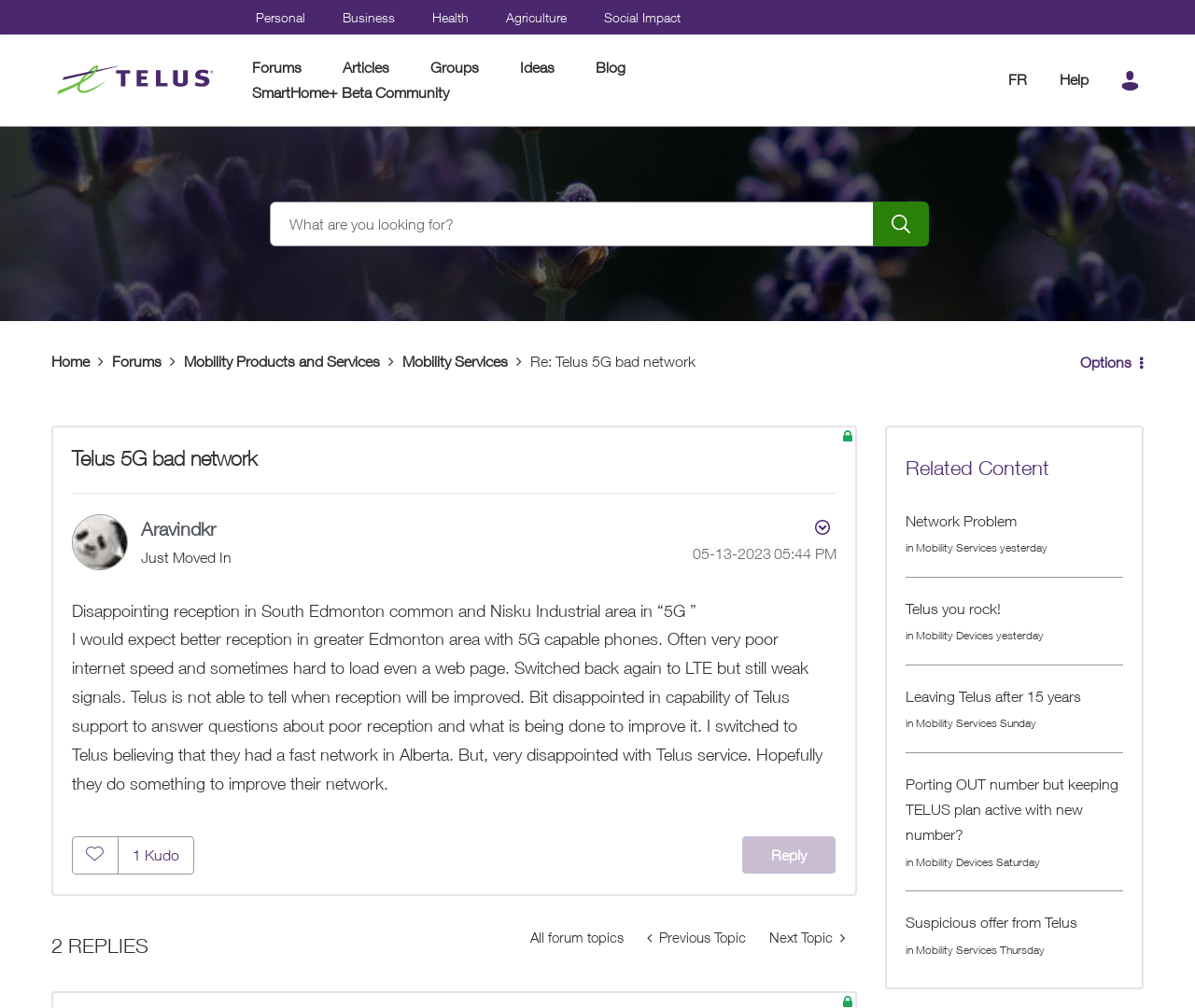Identify the bounding box coordinates of the clickable section necessary to follow the following instruction: "Learn more about Dolphin DVR Pro. unique features". The coordinates should be presented as four float numbers from 0 to 1, i.e., [left, top, right, bottom].

None